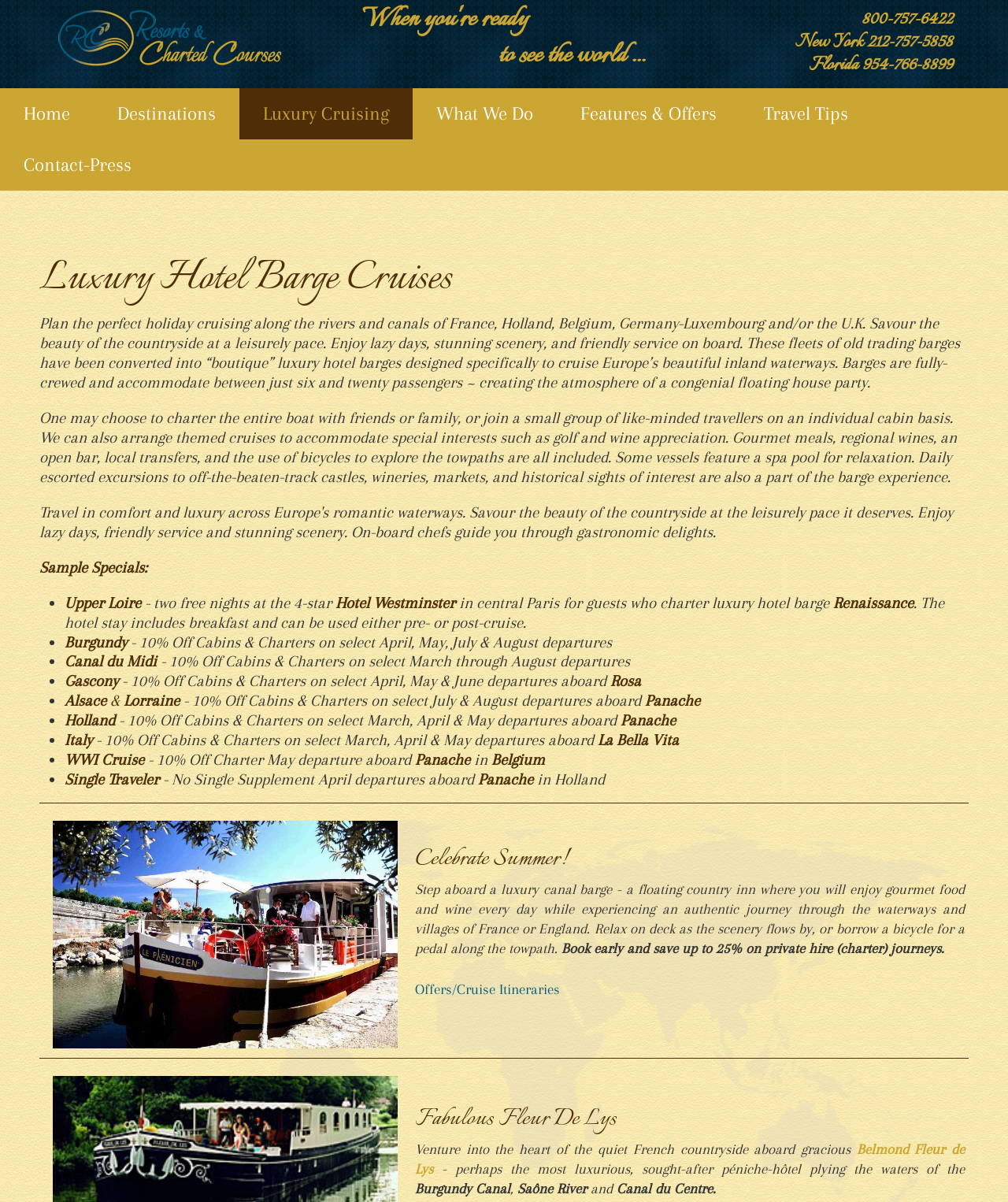Determine the bounding box coordinates of the element that should be clicked to execute the following command: "Call the phone number 800-757-6422".

[0.664, 0.007, 0.945, 0.064]